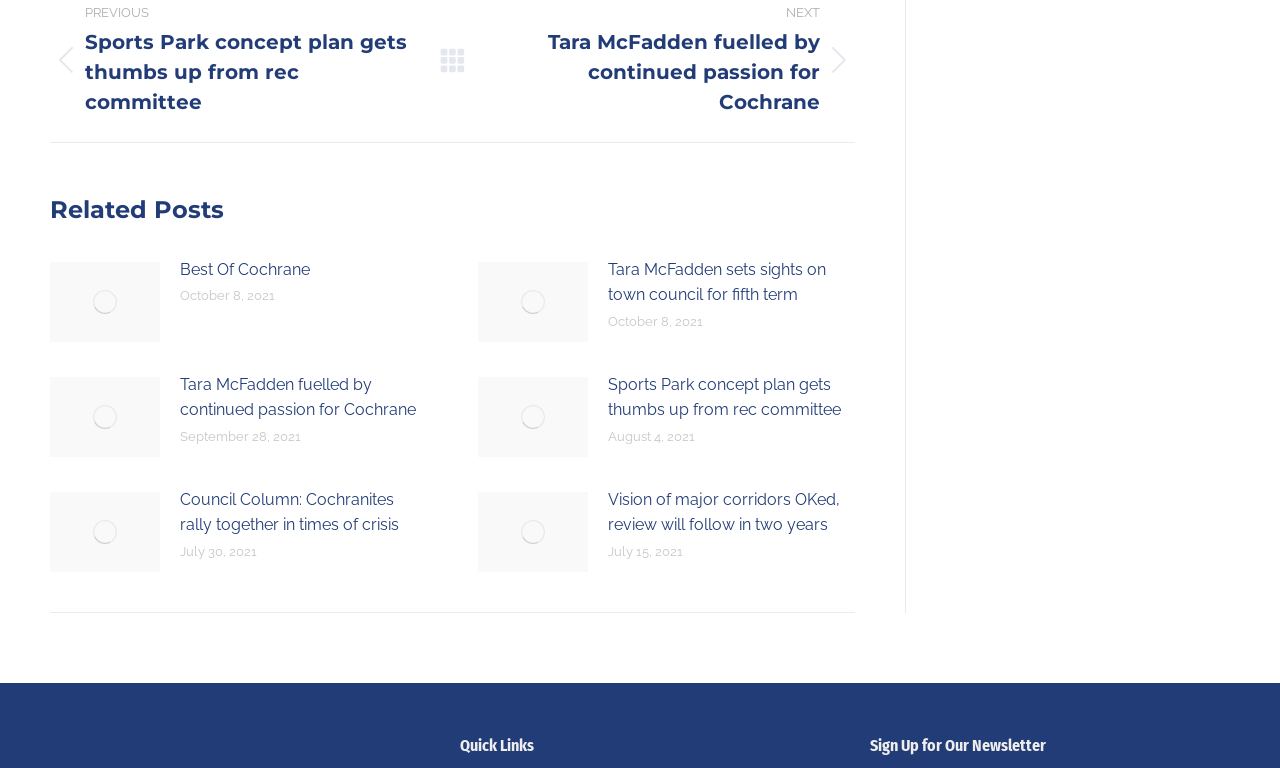Please determine the bounding box coordinates of the element's region to click for the following instruction: "Sign up for the newsletter".

[0.68, 0.958, 0.817, 0.983]